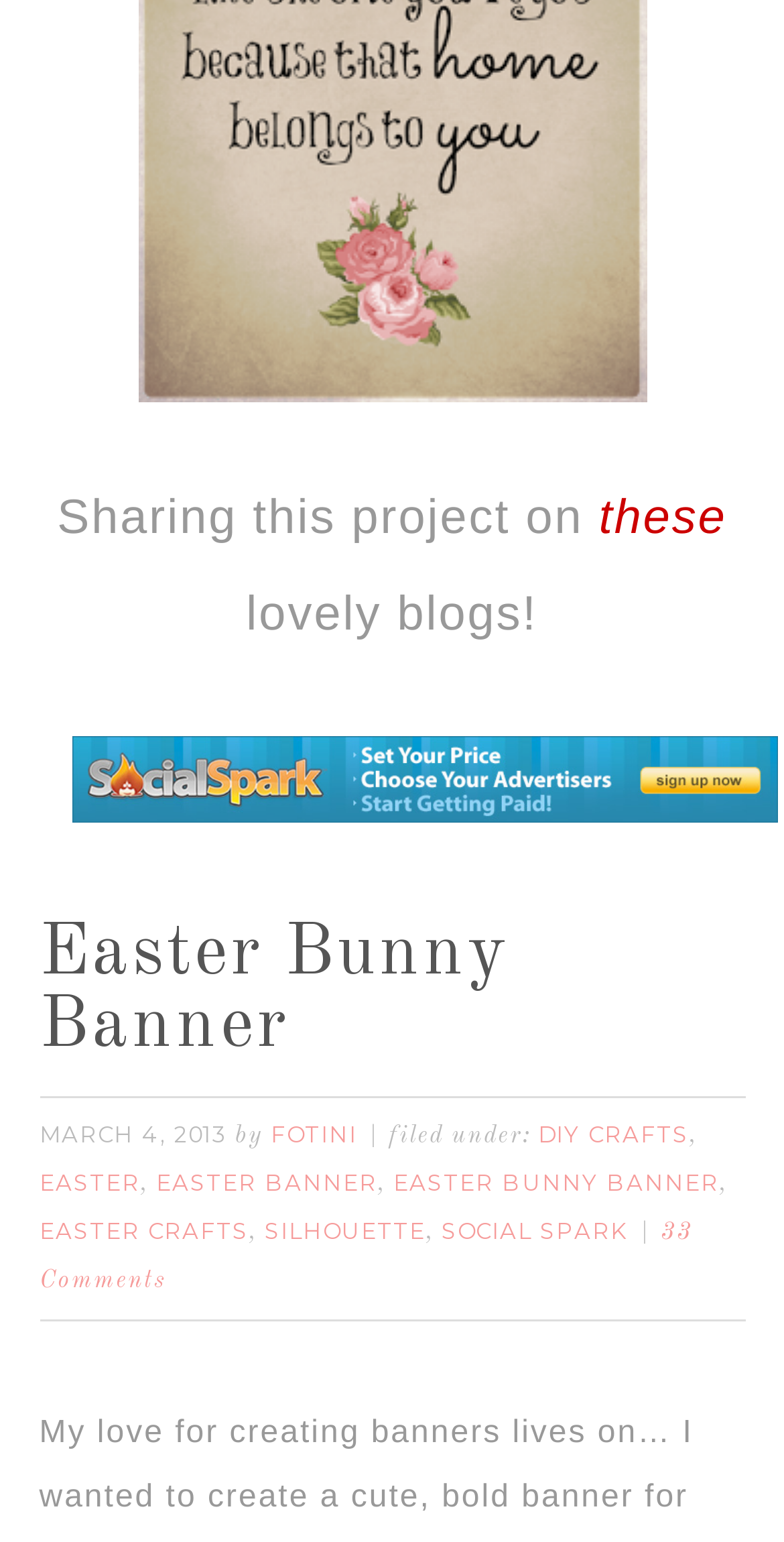What is the category of the post?
Look at the screenshot and respond with one word or a short phrase.

DIY CRAFTS